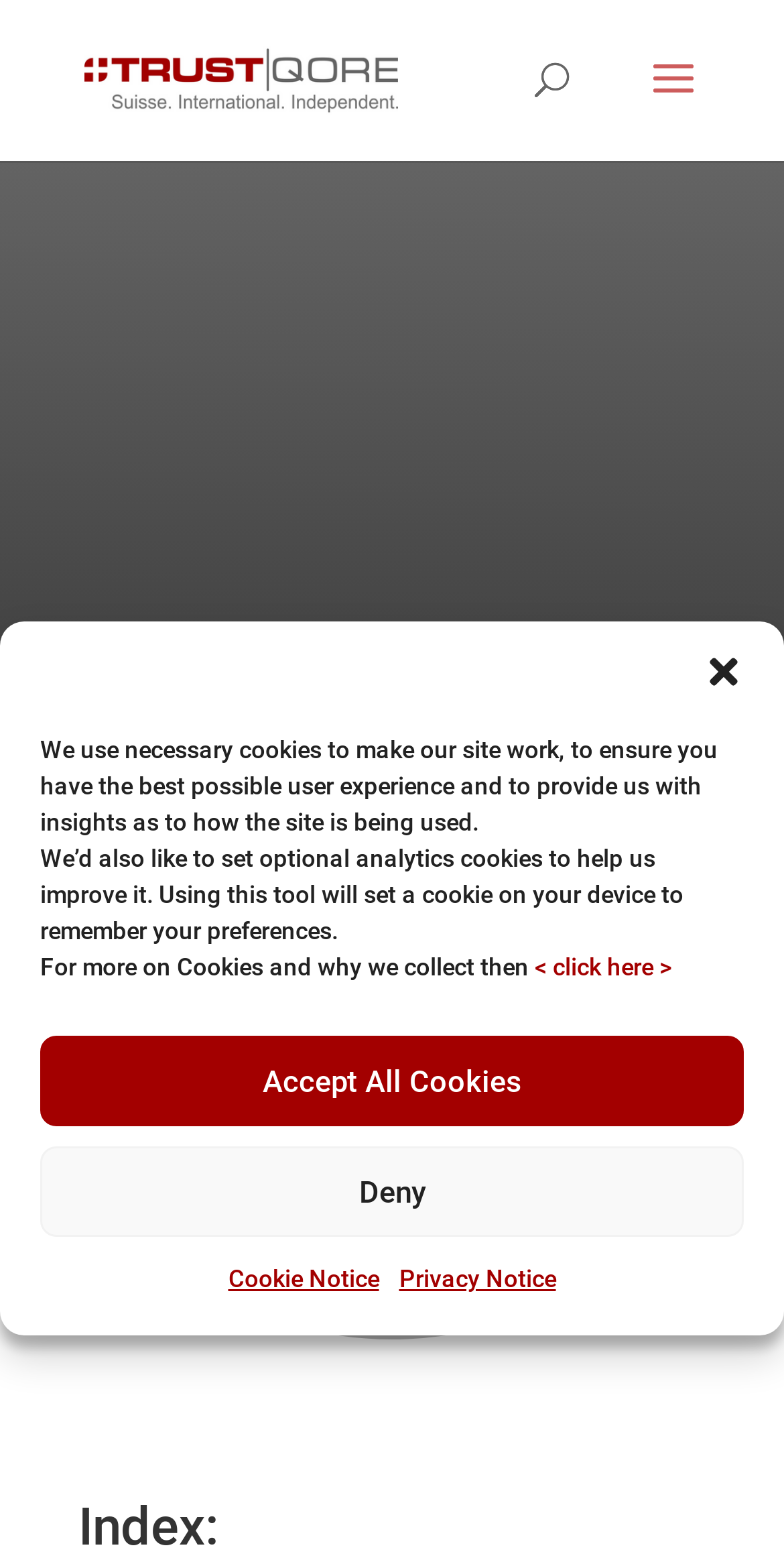How many buttons are in the cookie consent dialog?
Examine the image and give a concise answer in one word or a short phrase.

3